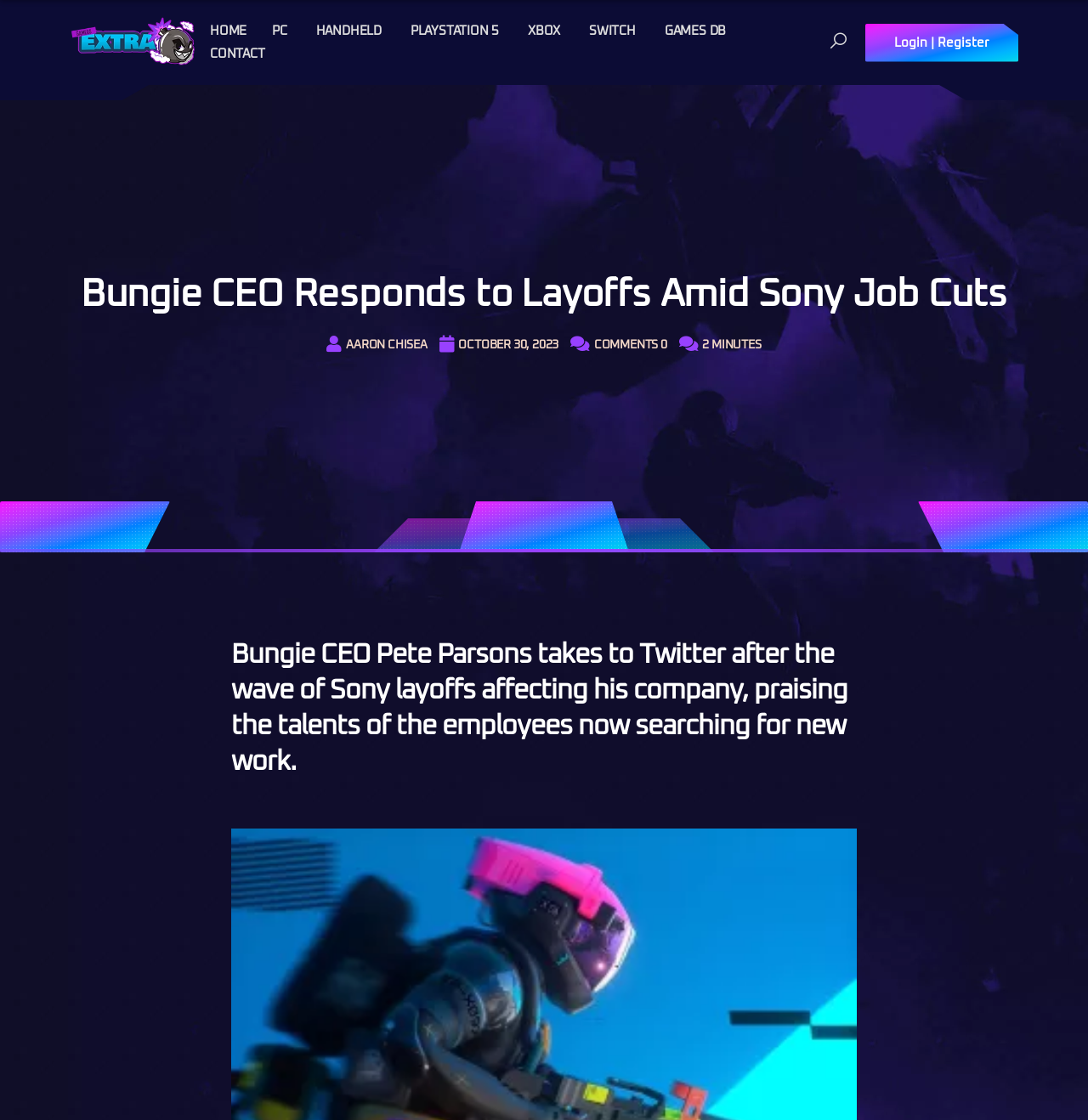Determine the main text heading of the webpage and provide its content.

Bungie CEO Responds to Layoffs Amid Sony Job Cuts